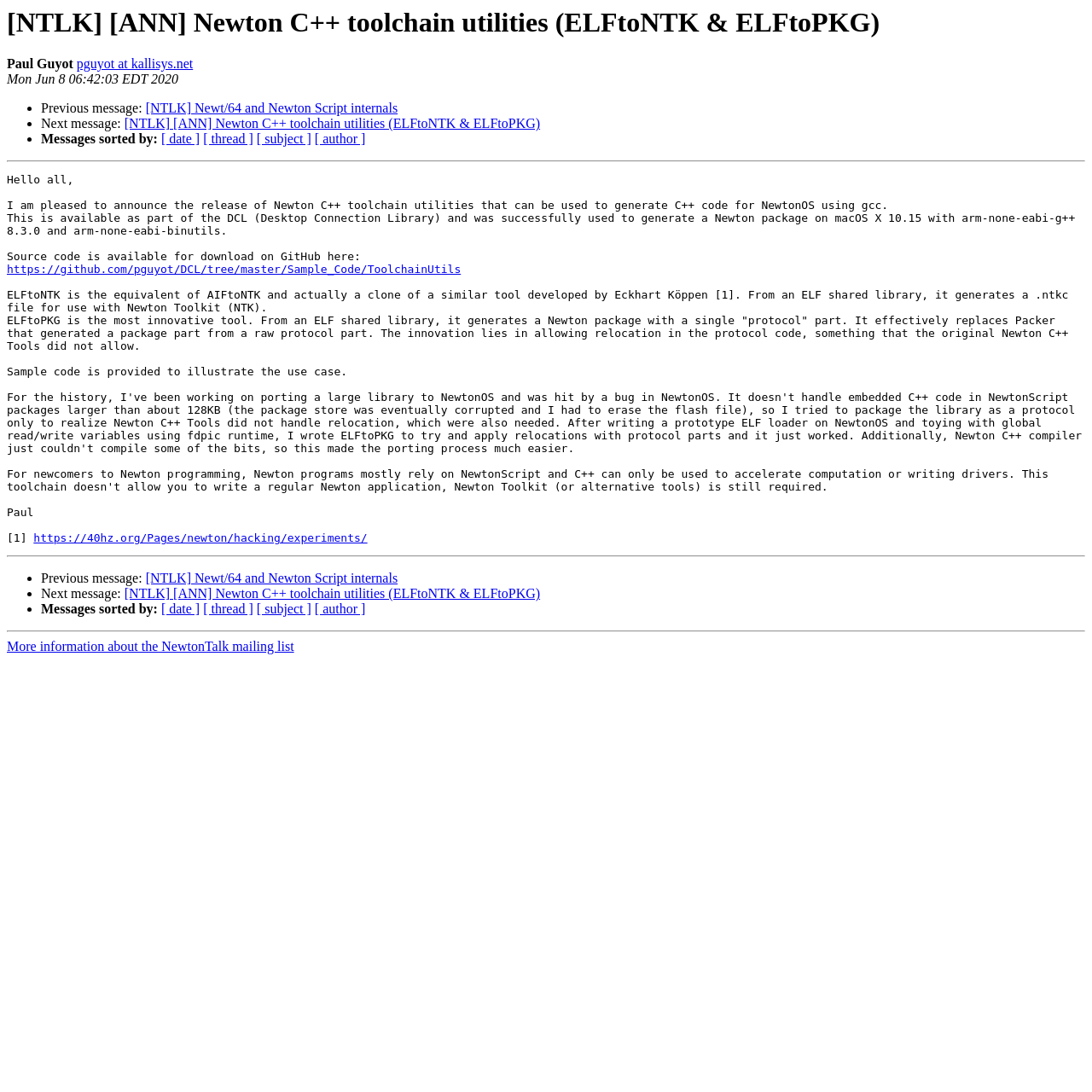Determine the heading of the webpage and extract its text content.

[NTLK] [ANN] Newton C++ toolchain utilities (ELFtoNTK & ELFtoPKG)